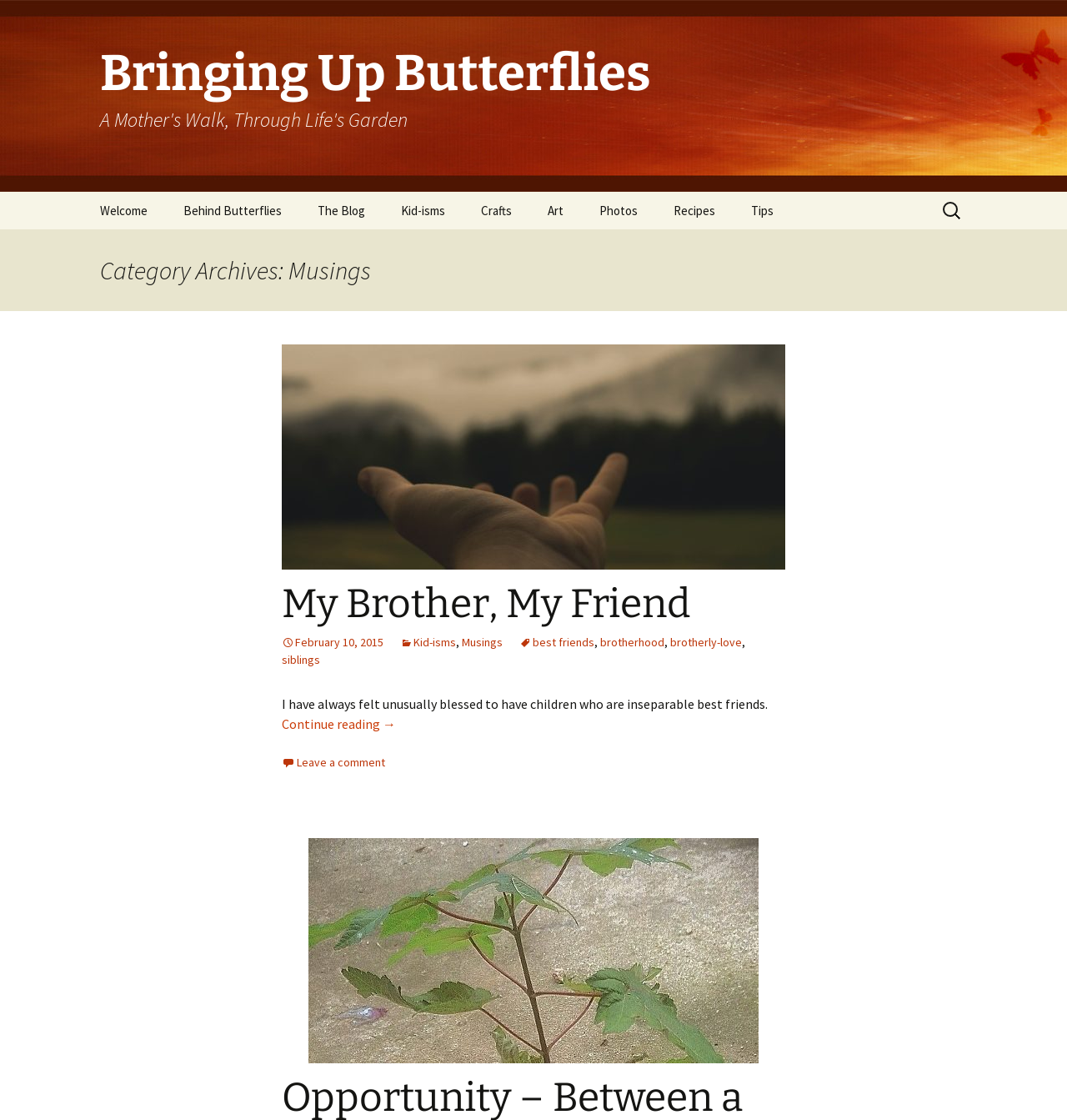Given the description: "Behind Butterflies", determine the bounding box coordinates of the UI element. The coordinates should be formatted as four float numbers between 0 and 1, [left, top, right, bottom].

[0.156, 0.171, 0.28, 0.205]